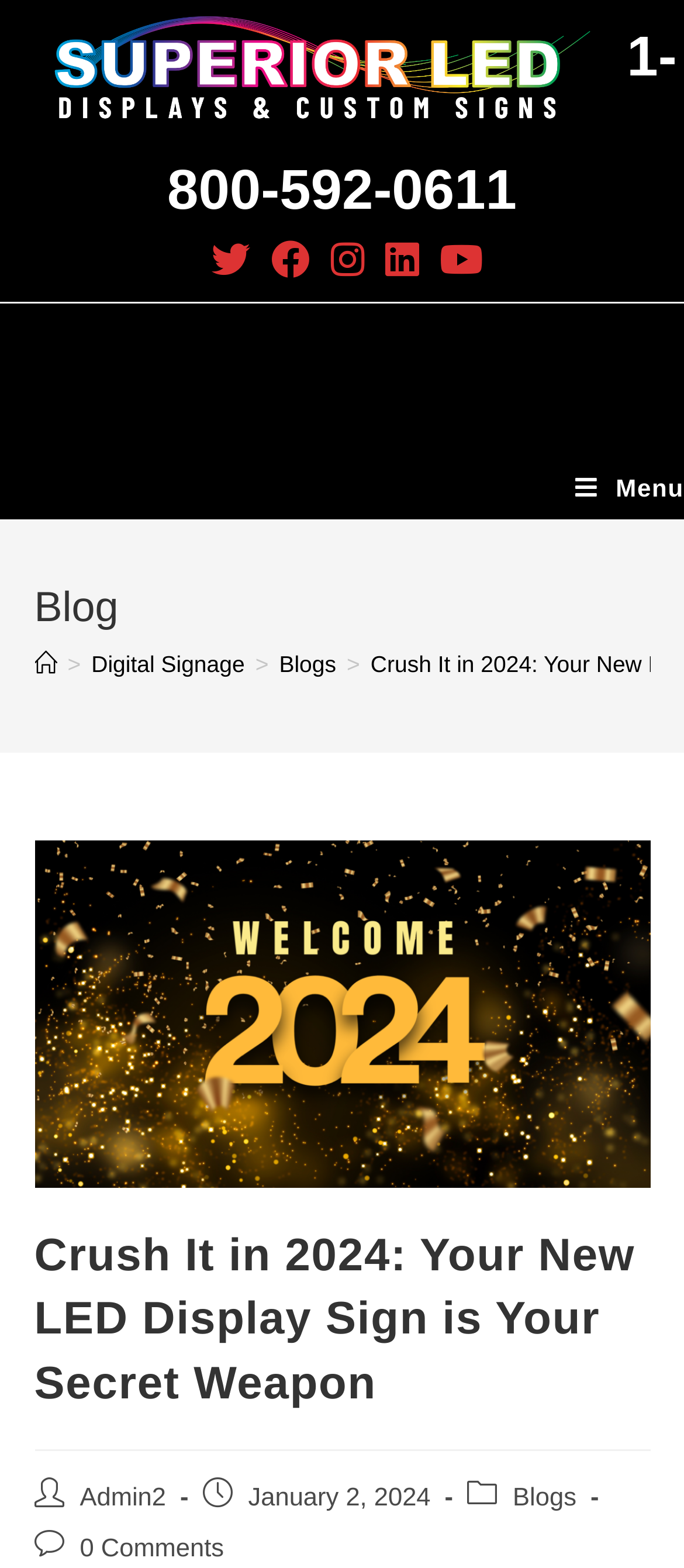Create a detailed narrative describing the layout and content of the webpage.

The webpage is about Superior LED Displays & Custom Signs, with a focus on making a statement. At the top left corner, there is a logo image "LEDSSLU_Logo-C". Next to it, on the top right, is a phone number "1-800-592-0611" in static text. Below the logo, there is a list of social links, including X, Facebook, Instagram, LinkedIn, and Youtube, which are evenly spaced and aligned horizontally.

Below the social links, there is a layout table that spans the entire width of the page. Within this table, there is a link to "Superior LED Displays and Custom Signs" on the left side. On the right side, there is a "Mobile Menu" link.

Further down, there is a header section with a "Blog" heading on the left side, followed by a breadcrumbs navigation section. The breadcrumbs display the current page's location, with links to "Home", "Digital Signage", and "Blogs". Below the breadcrumbs, there is a large image that takes up most of the width of the page, with a caption "You are currently viewing Crush It in 2024: Your New LED Display Sign is Your Secret Weapon".

Below the image, there is another header section with a heading "Crush It in 2024: Your New LED Display Sign is Your Secret Weapon". At the bottom of the page, there are several links and static text, including "Admin2", the date "January 2, 2024", links to "Blogs" and "0 Comments".